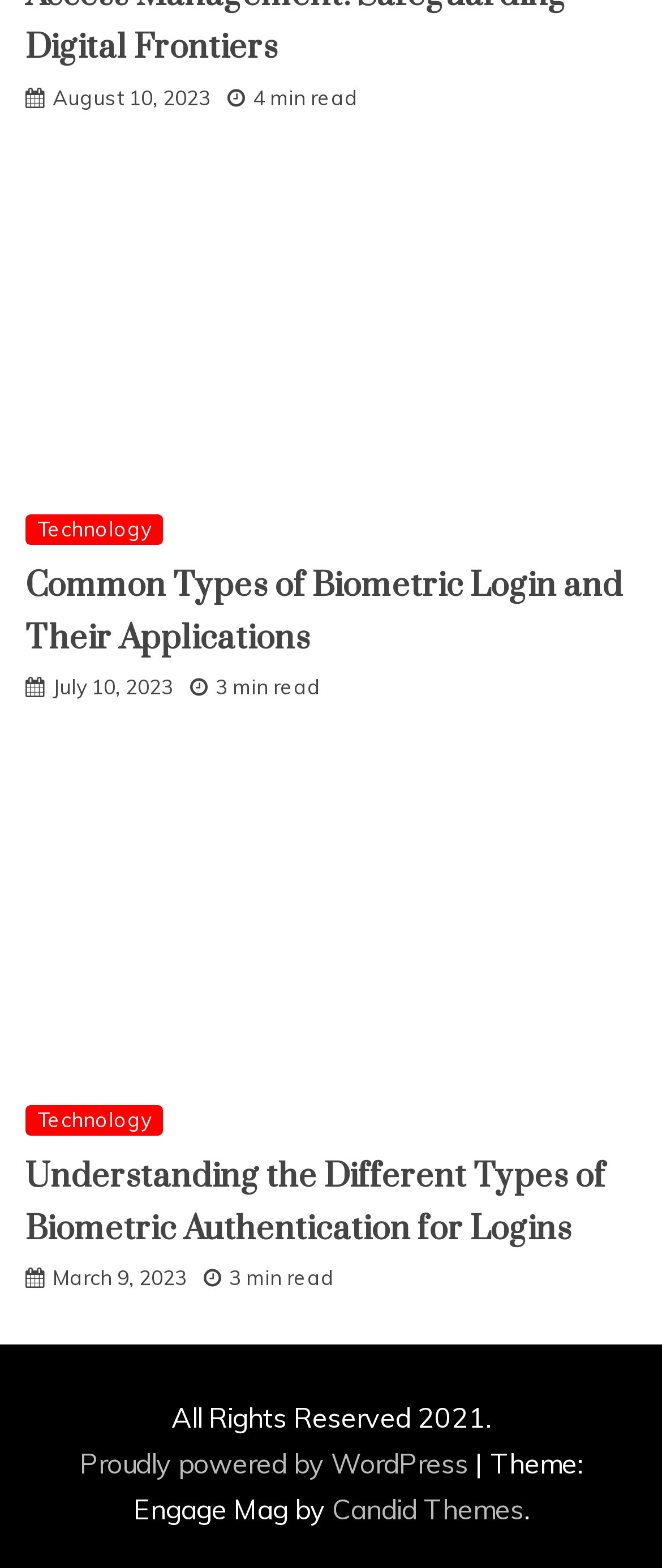Please provide a detailed answer to the question below by examining the image:
What is the category of the third article?

I found the category by looking at the link element with the text 'Technology' which has a bounding box coordinate of [0.038, 0.705, 0.246, 0.724]. This indicates that the third article belongs to the Technology category.